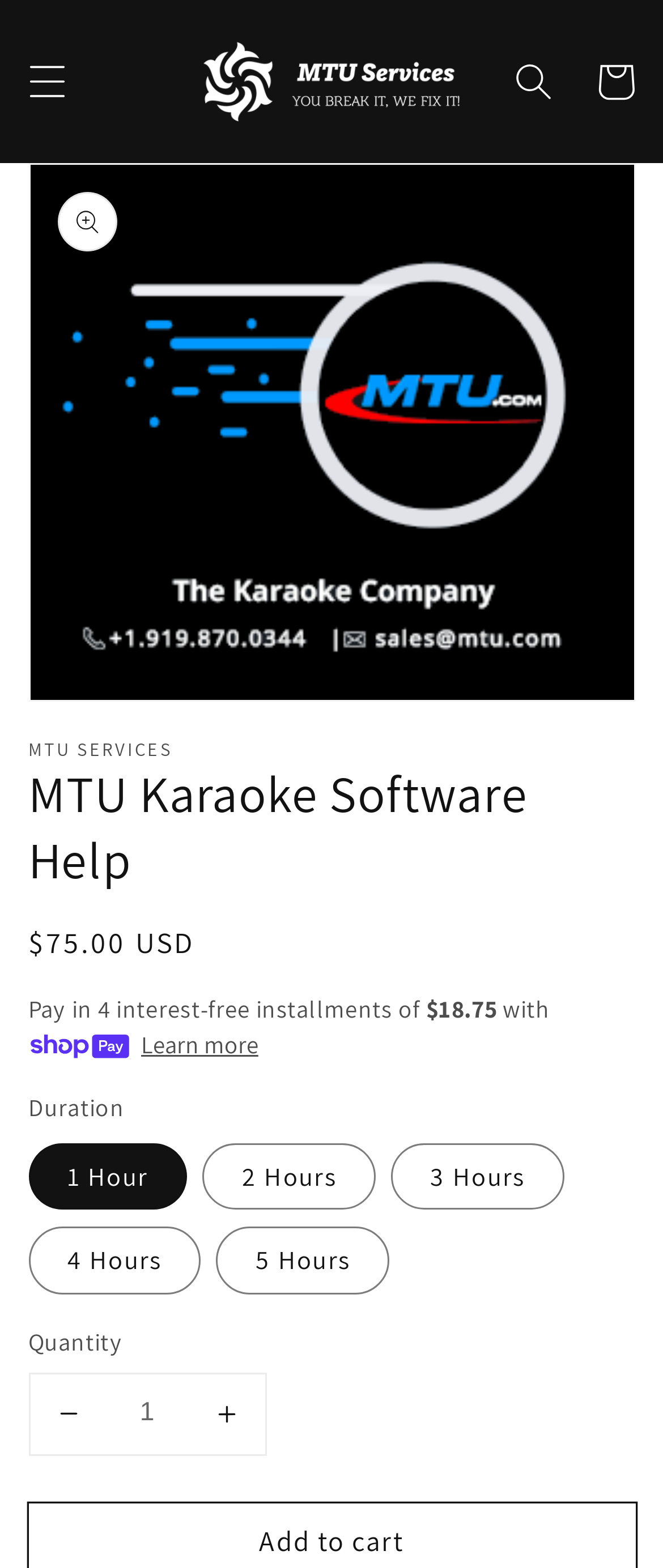Determine the bounding box coordinates of the element's region needed to click to follow the instruction: "Open cart". Provide these coordinates as four float numbers between 0 and 1, formatted as [left, top, right, bottom].

[0.867, 0.026, 0.992, 0.078]